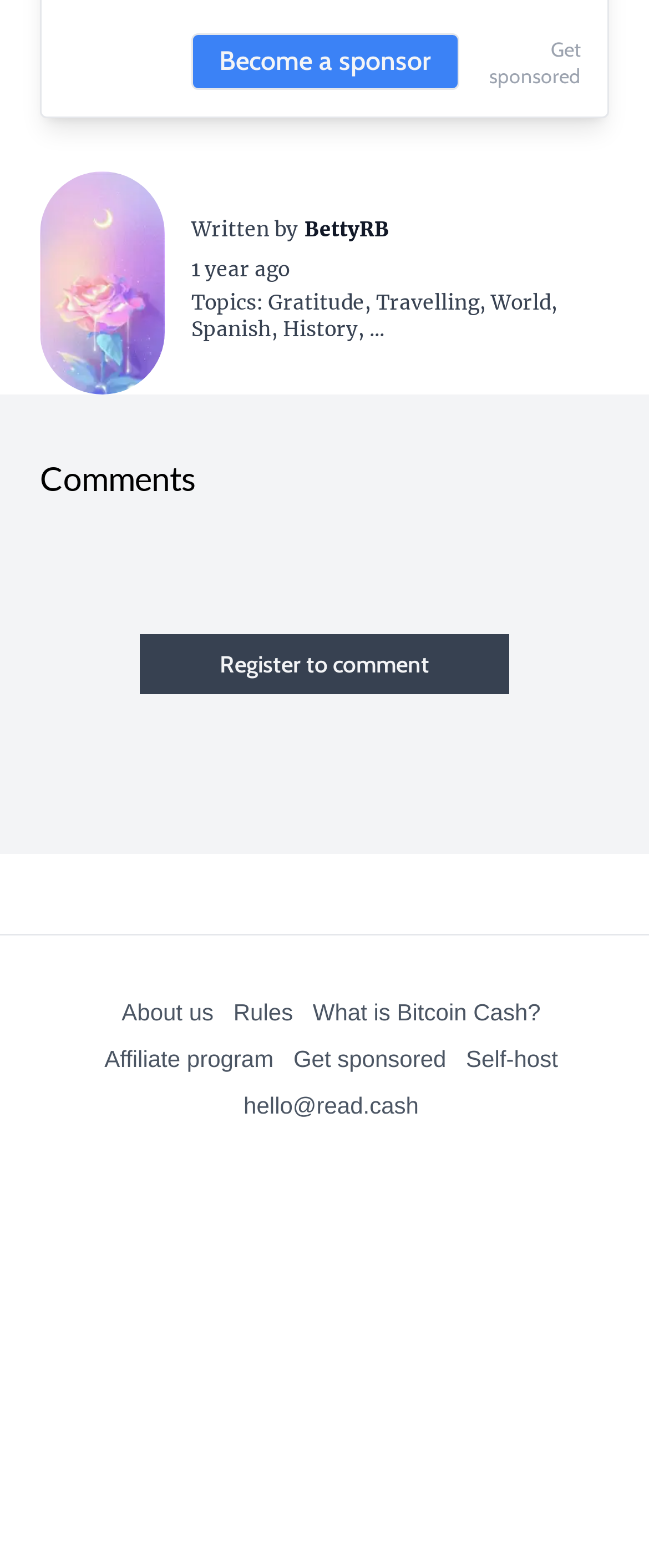What is the author of the article?
From the image, respond with a single word or phrase.

BettyRB